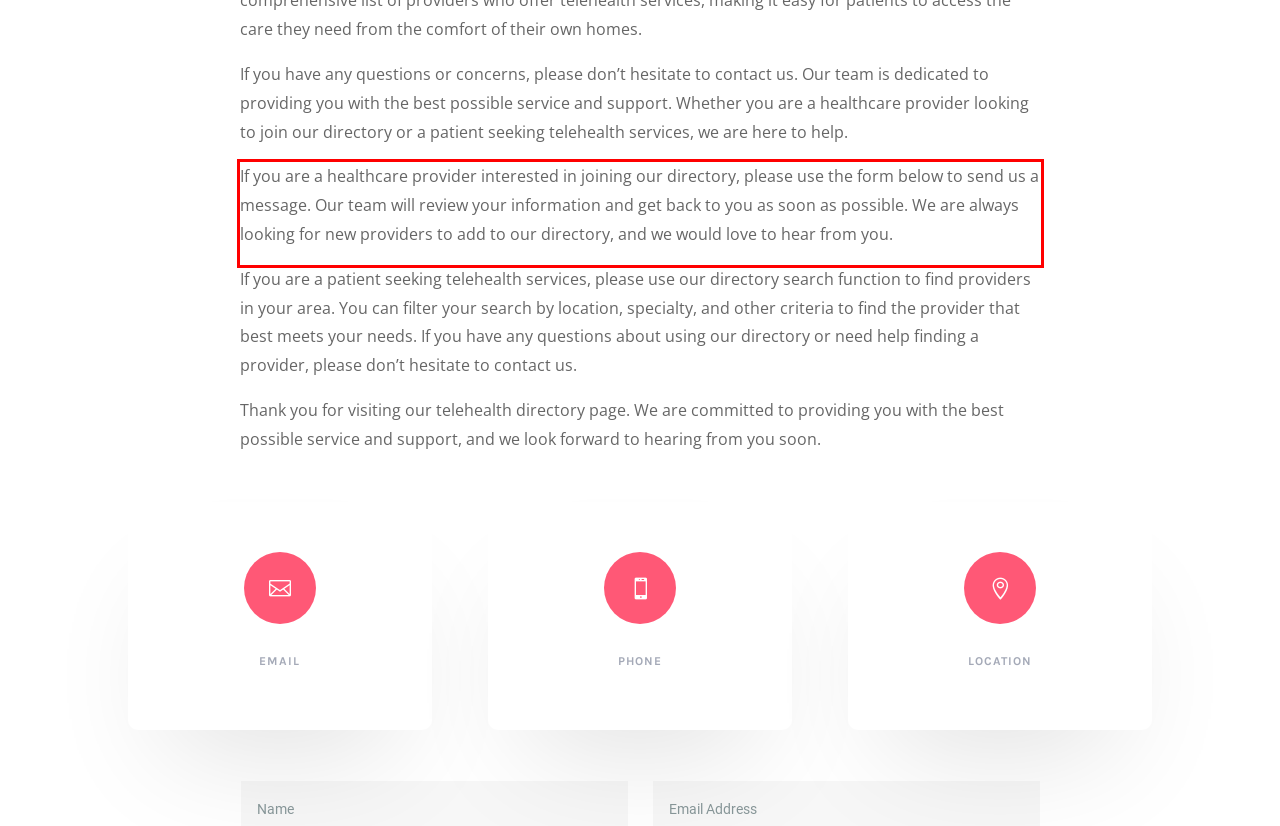Please analyze the screenshot of a webpage and extract the text content within the red bounding box using OCR.

If you are a healthcare provider interested in joining our directory, please use the form below to send us a message. Our team will review your information and get back to you as soon as possible. We are always looking for new providers to add to our directory, and we would love to hear from you.